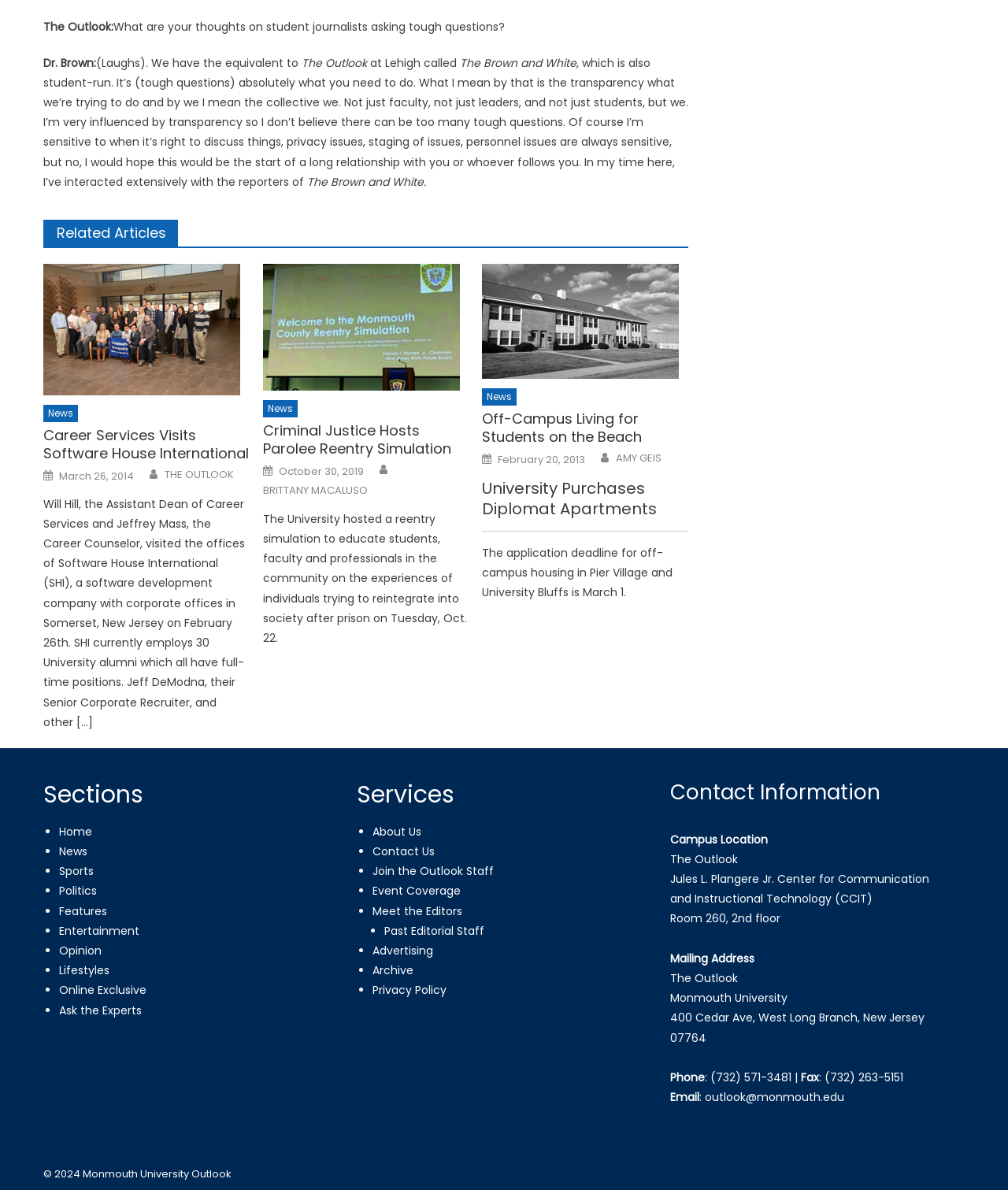Answer the question below with a single word or a brief phrase: 
What is the name of the software development company?

Software House International